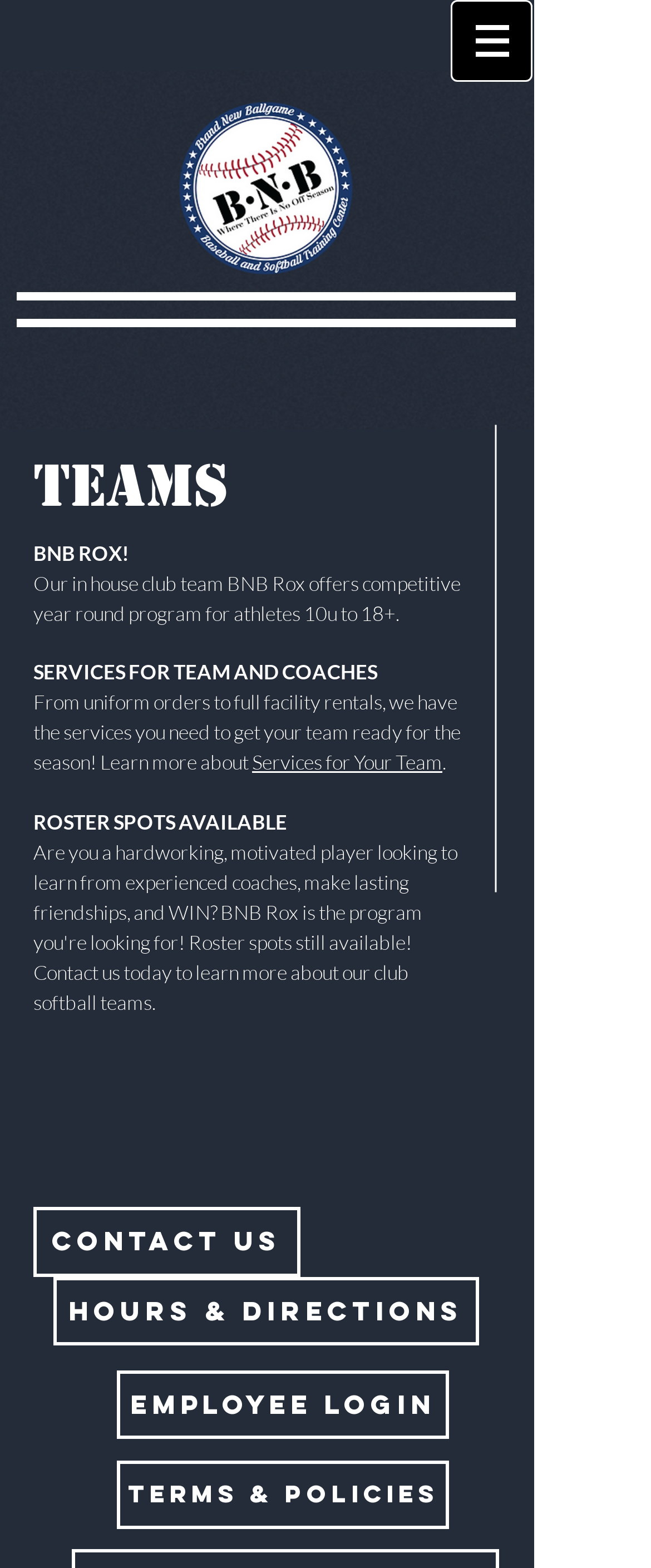What is the purpose of the link 'Services for Your Team'?
Using the information from the image, provide a comprehensive answer to the question.

The answer can be inferred from the context of the link 'Services for Your Team' which is a child of the main element. The surrounding text suggests that the link is intended to provide more information about the services offered for teams and coaches.